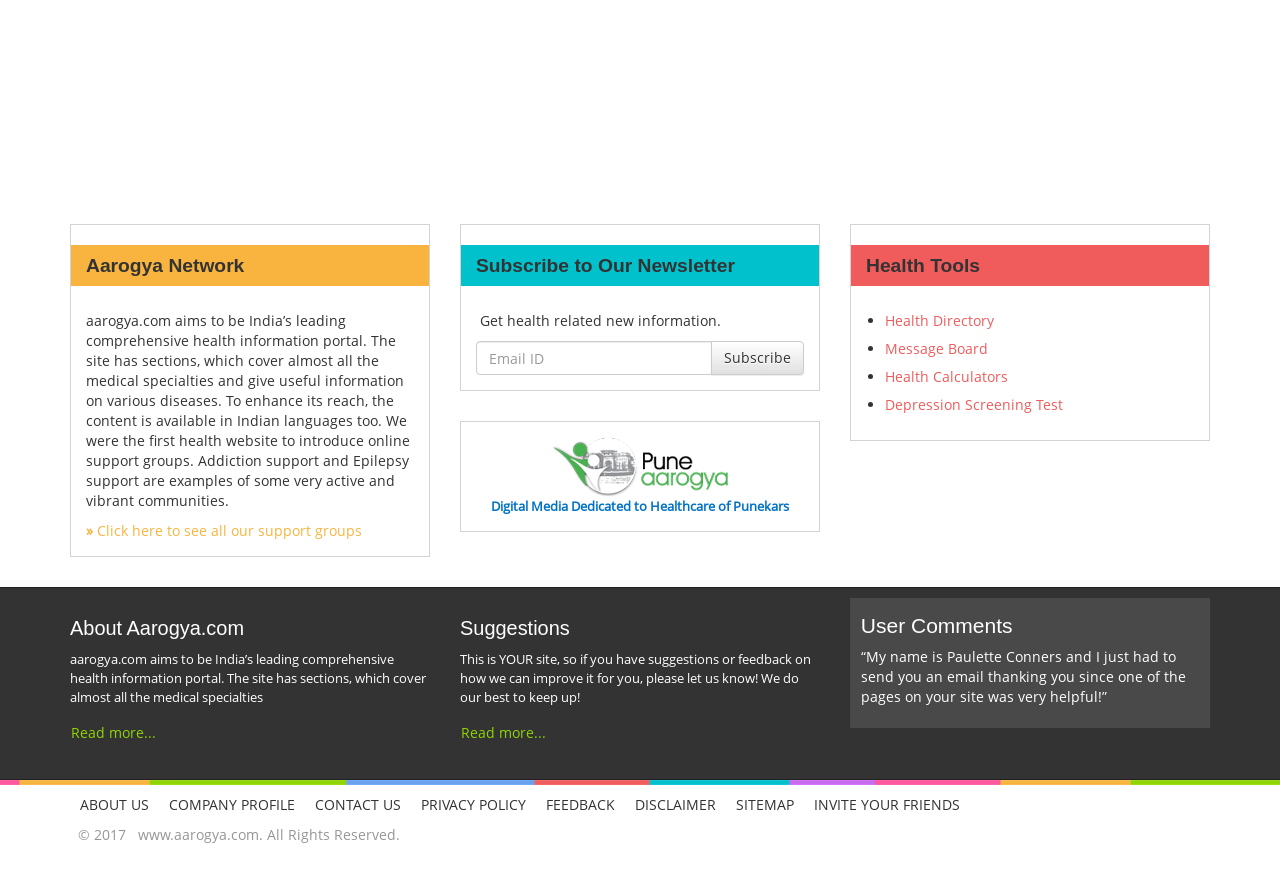Based on the image, please respond to the question with as much detail as possible:
What can users do to enhance their health knowledge?

By analyzing the heading 'Subscribe to Our Newsletter' and the corresponding StaticText element with ID 399, it is evident that users can subscribe to the newsletter to get health-related new information.